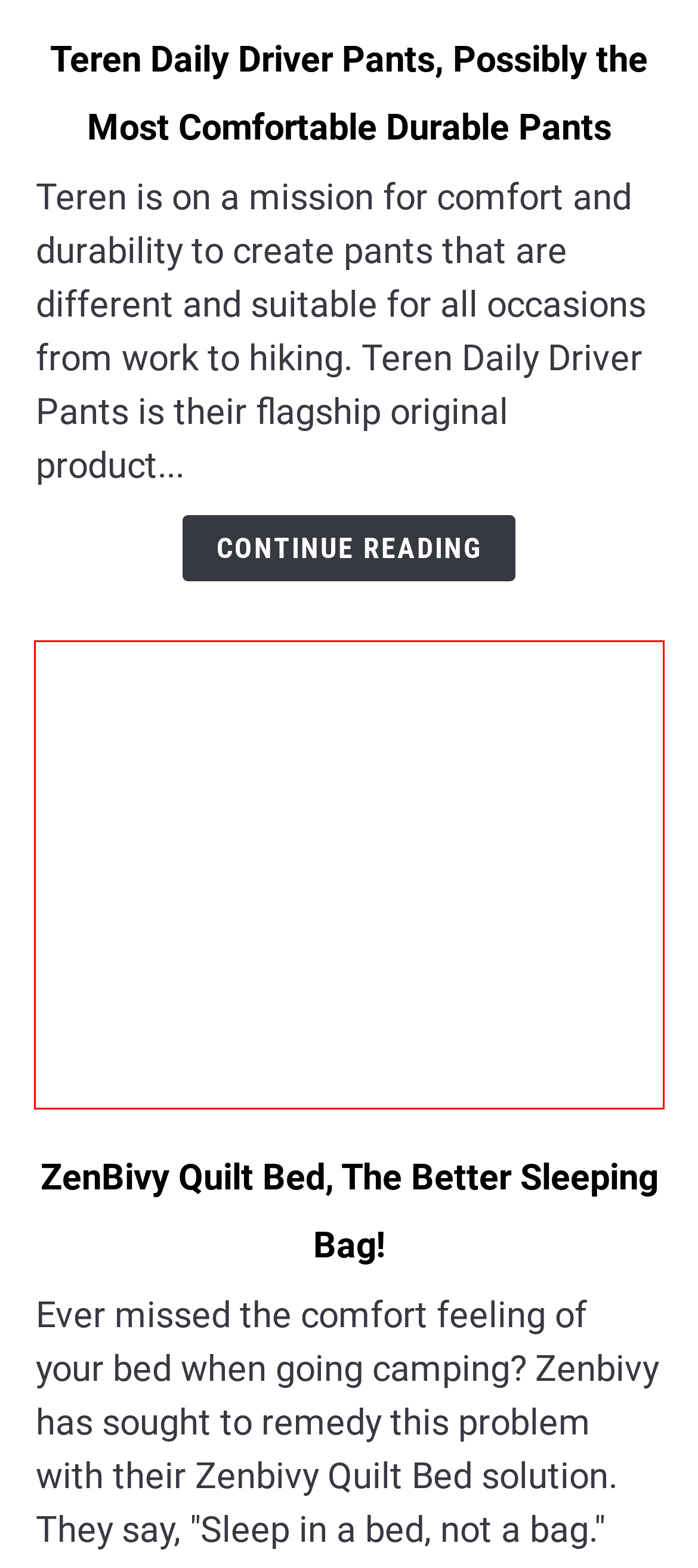Look at the screenshot of a webpage, where a red bounding box highlights an element. Select the best description that matches the new webpage after clicking the highlighted element. Here are the candidates:
A. ZenBivy Quilt Bed, The Better Sleeping Bag! | Prepping Insider
B. Contact | Prepping Insider
C. About Prepping Insider | Prepping Insider
D. How To Sharpen Your Multi-Tool | Prepping Insider
E. Recommended Gear (The Best Prepping Gear [Handpicked])
F. Homesteading | Prepping Insider
G. Sitemap | Prepping Insider
H. Teren Daily Driver Pants, Possibly The Most Comfortable Durable Pants | Prepping Insider

A